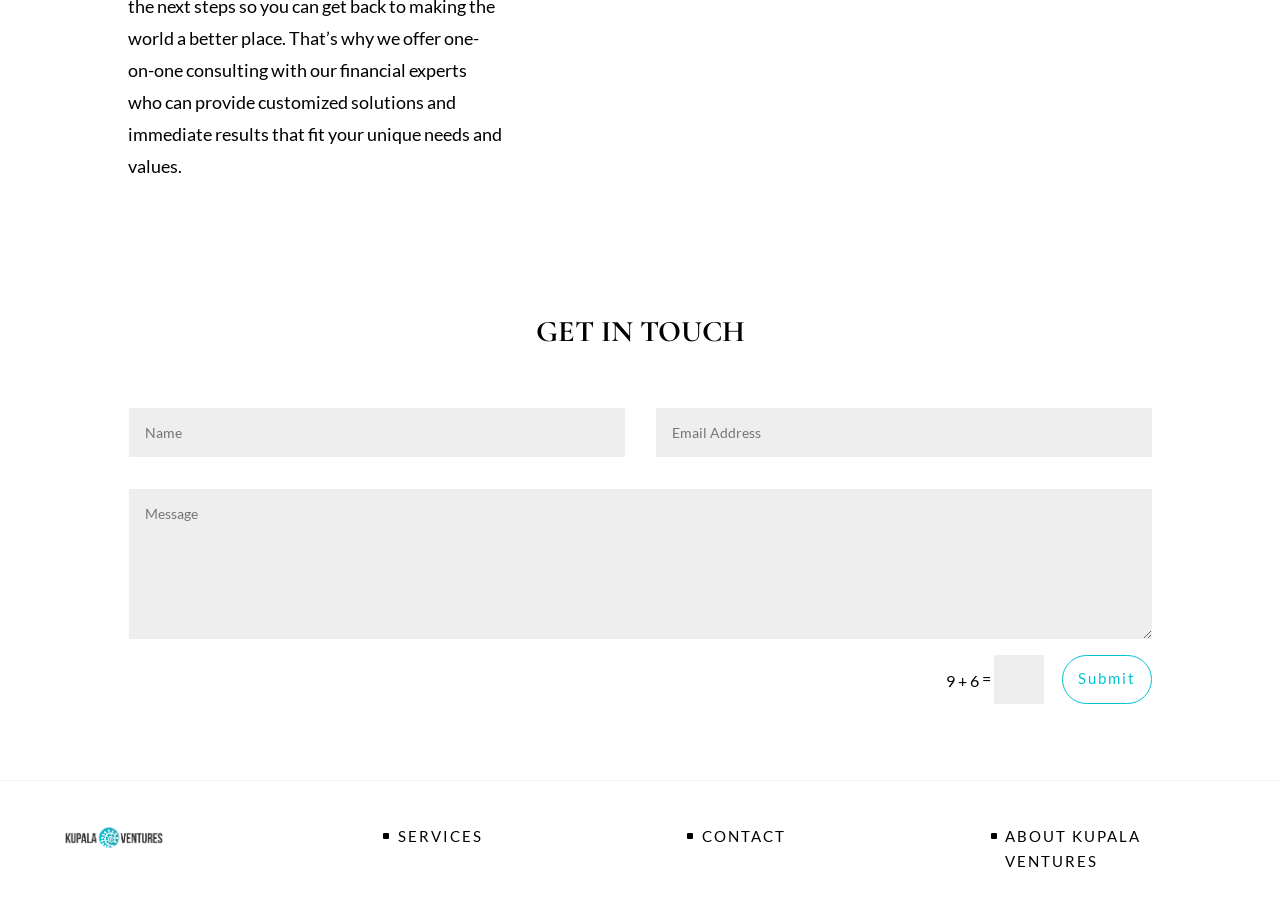Find the bounding box coordinates of the element to click in order to complete the given instruction: "Click the Submit button."

[0.83, 0.712, 0.9, 0.765]